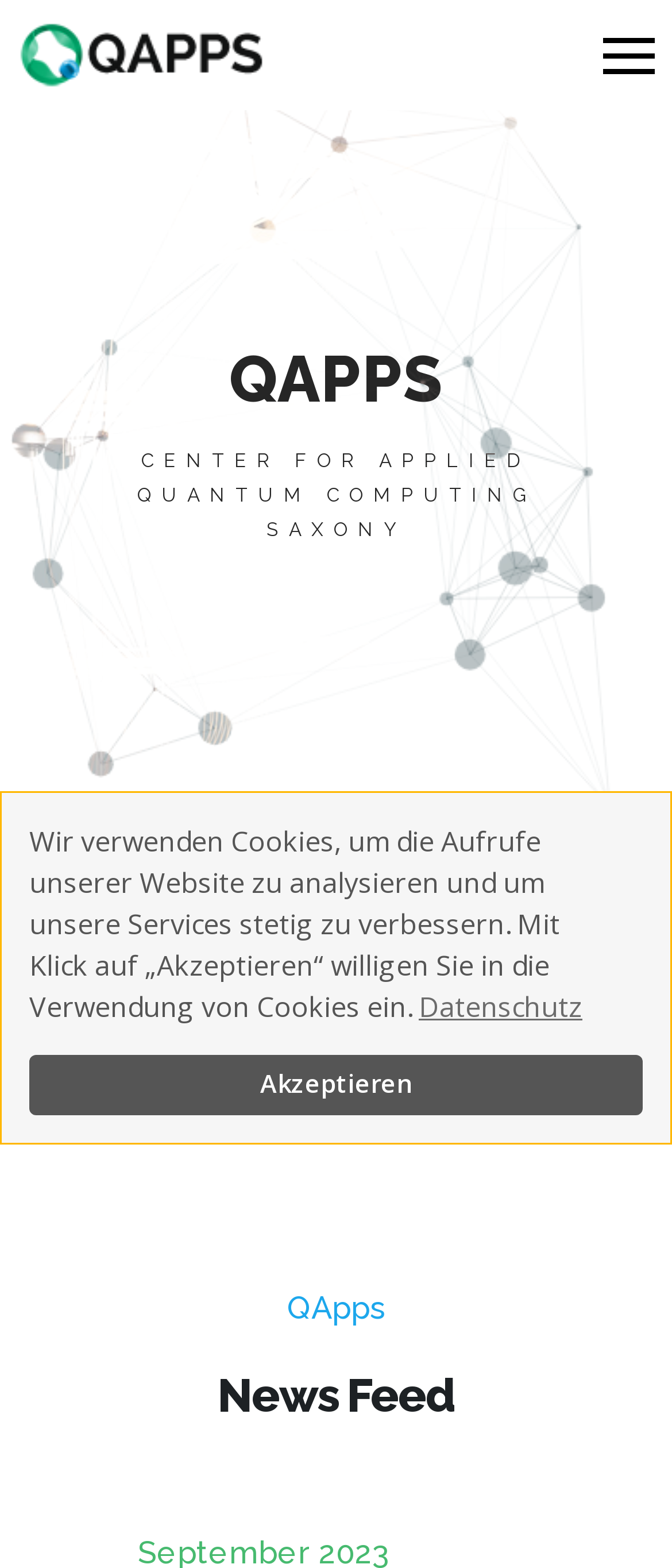Determine the bounding box coordinates for the UI element matching this description: "Datenschutz".

[0.623, 0.628, 0.867, 0.655]